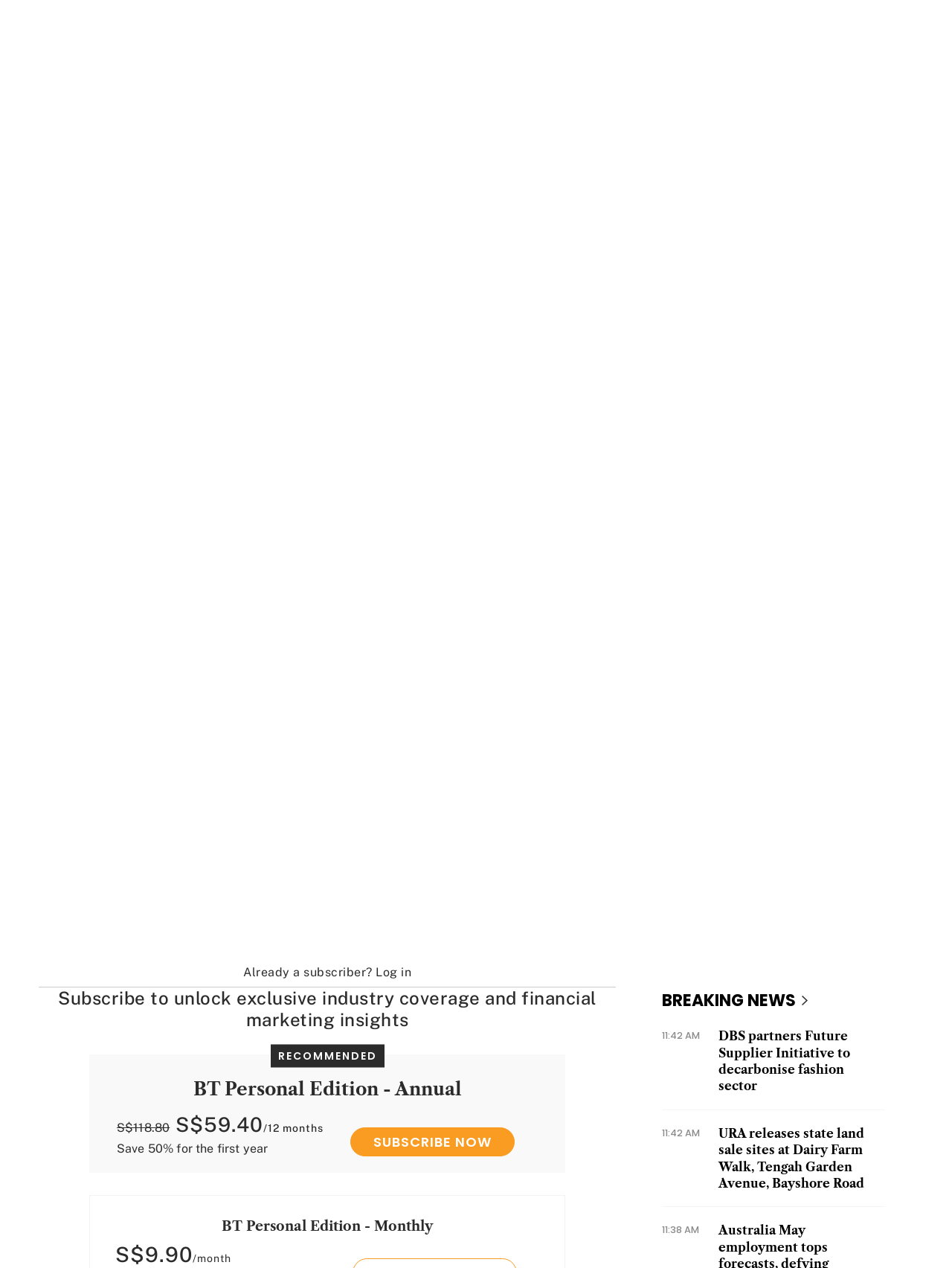Bounding box coordinates should be in the format (top-left x, top-left y, bottom-right x, bottom-right y) and all values should be floating point numbers between 0 and 1. Determine the bounding box coordinate for the UI element described as: Subscribe

[0.899, 0.023, 0.994, 0.044]